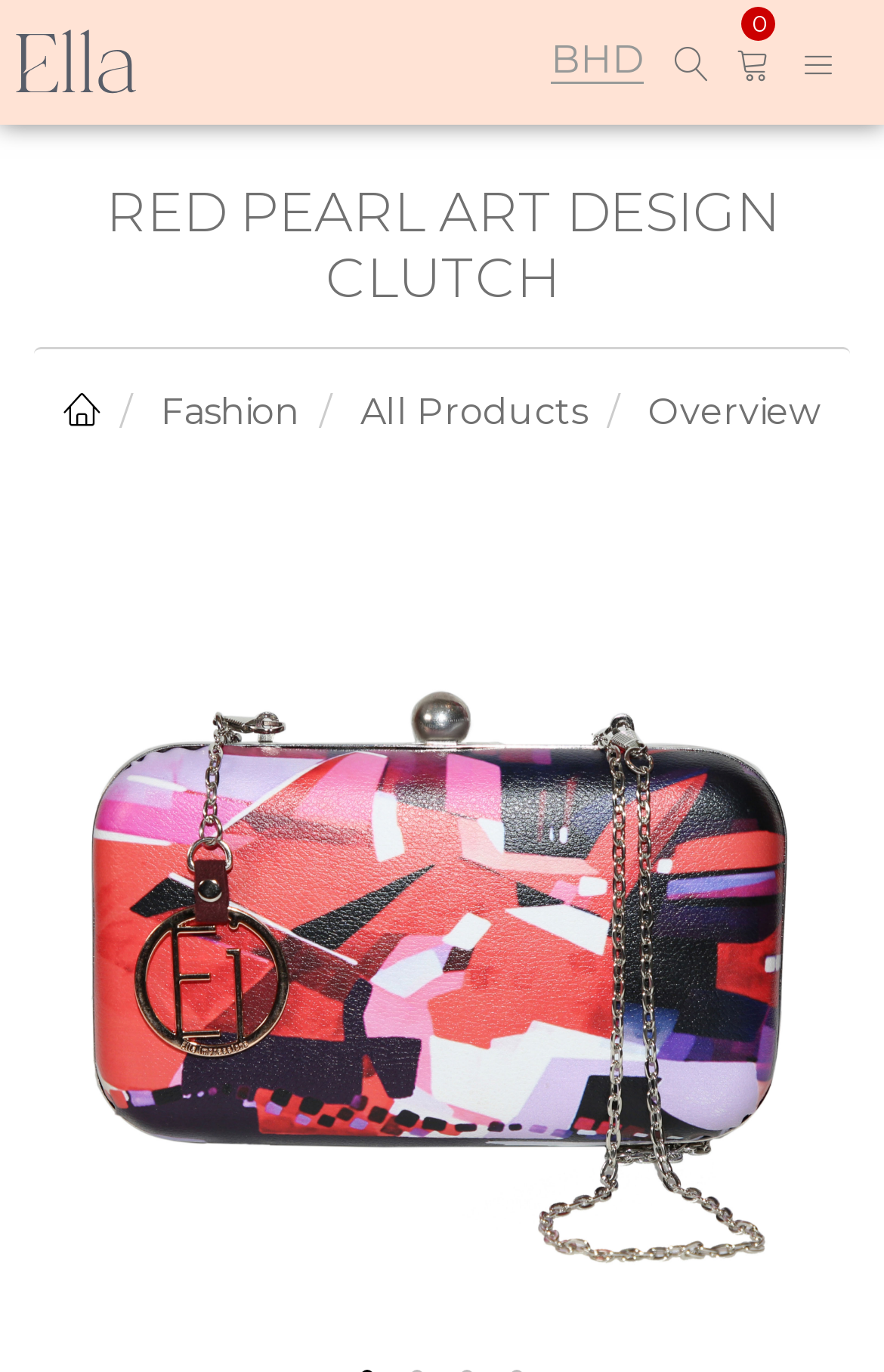Locate the bounding box coordinates of the clickable element to fulfill the following instruction: "view All Products". Provide the coordinates as four float numbers between 0 and 1 in the format [left, top, right, bottom].

[0.408, 0.284, 0.664, 0.315]